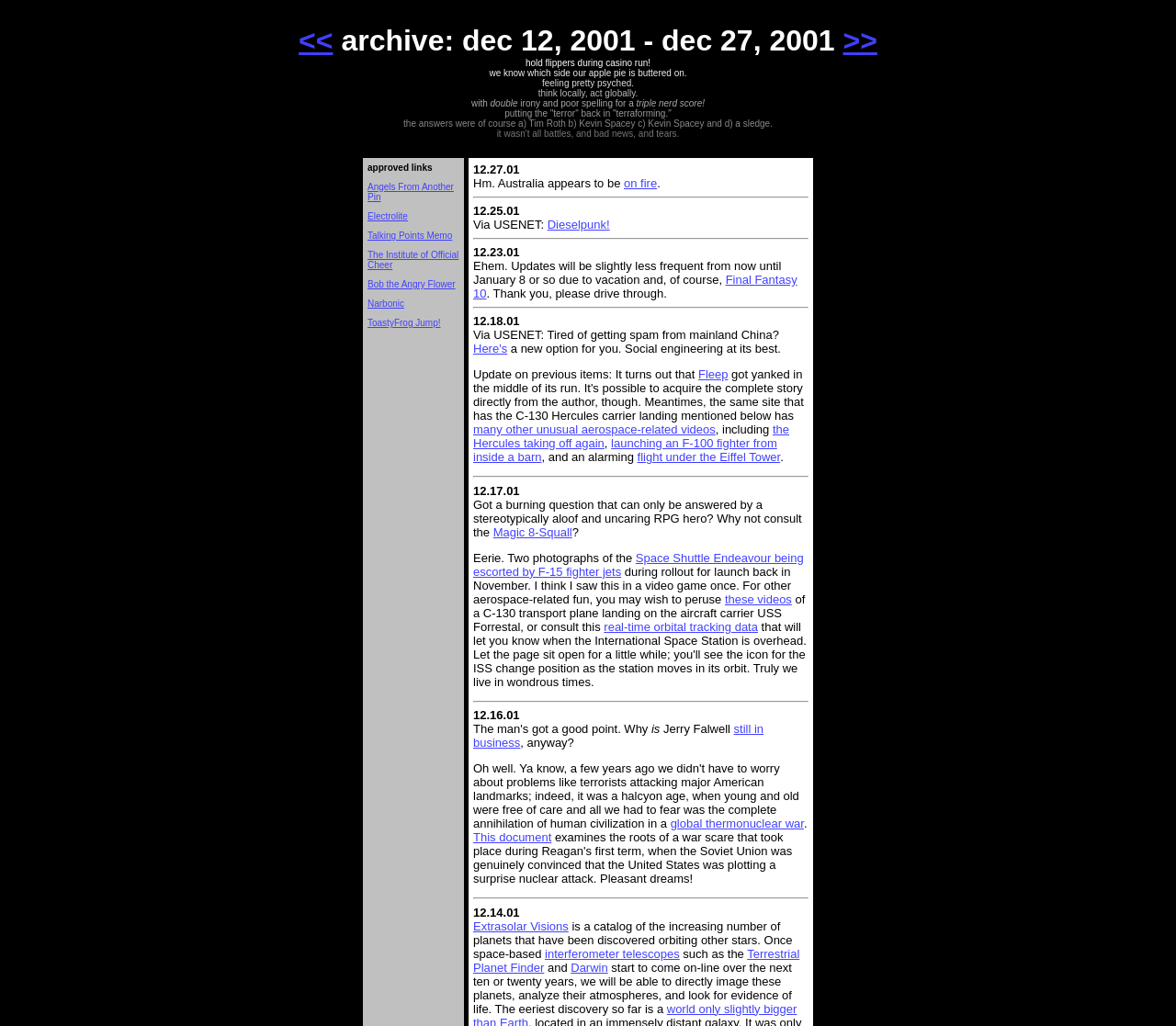Determine the bounding box coordinates for the clickable element required to fulfill the instruction: "Share on facebook". Provide the coordinates as four float numbers between 0 and 1, i.e., [left, top, right, bottom].

None